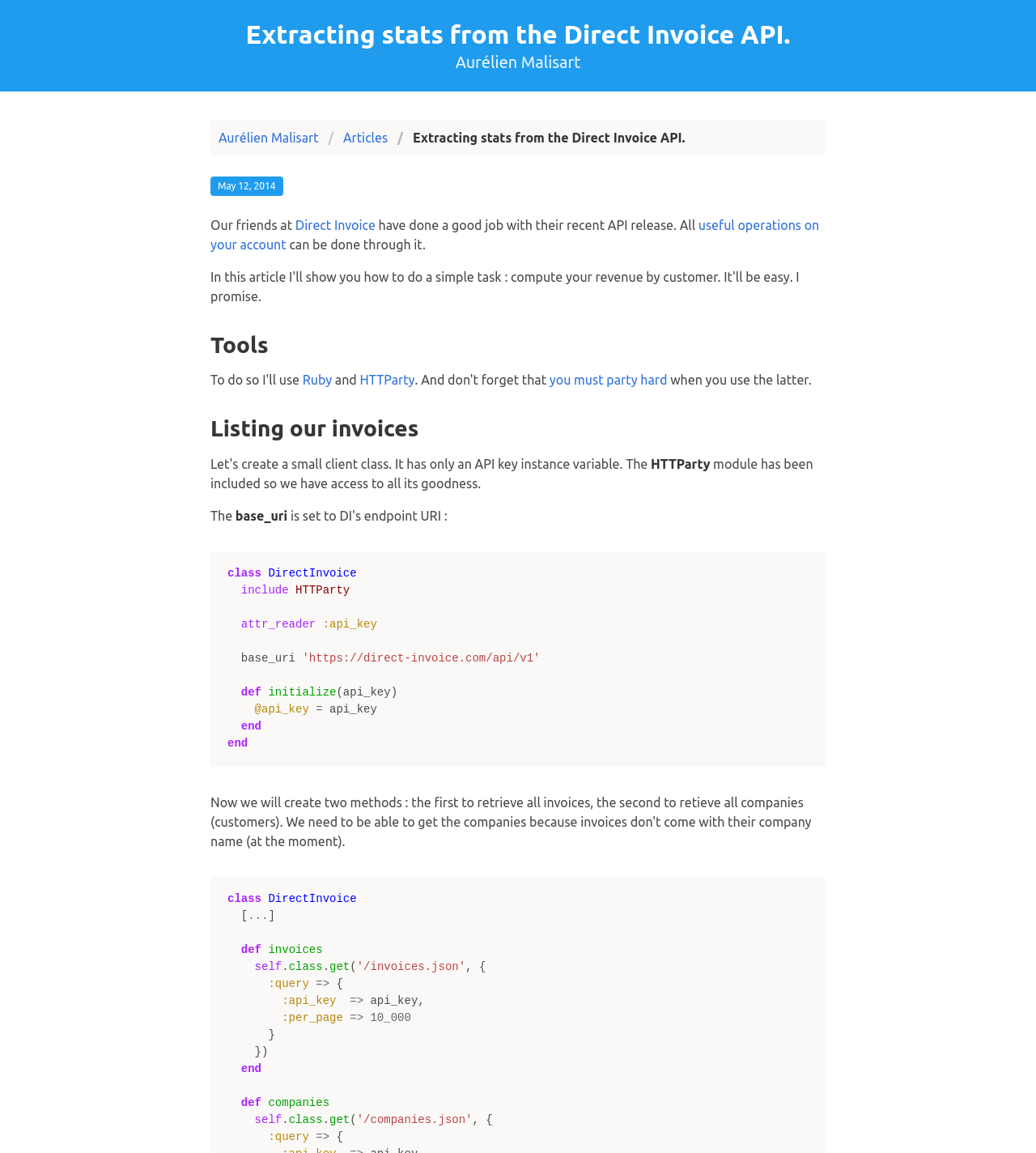Please give a concise answer to this question using a single word or phrase: 
What is the author's name?

Aurélien Malisart